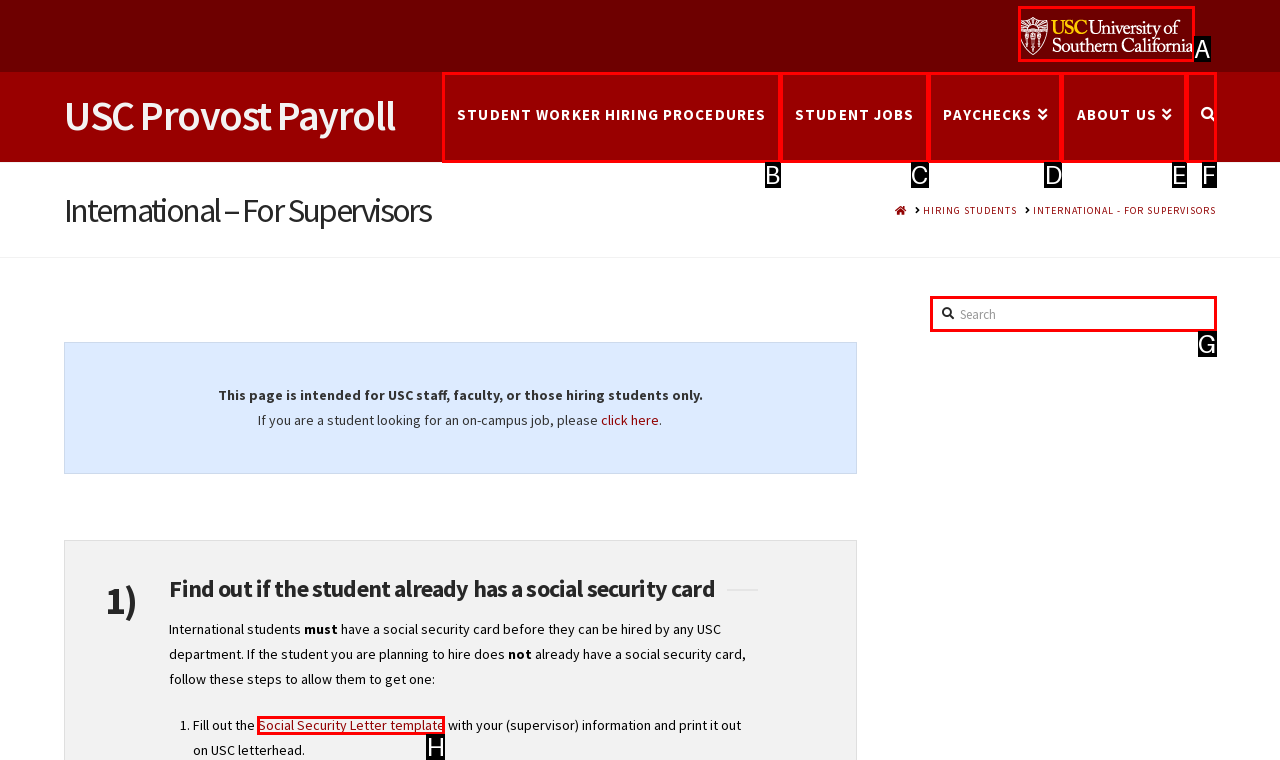Identify the option that corresponds to the given description: Student Worker Hiring Procedures. Reply with the letter of the chosen option directly.

B